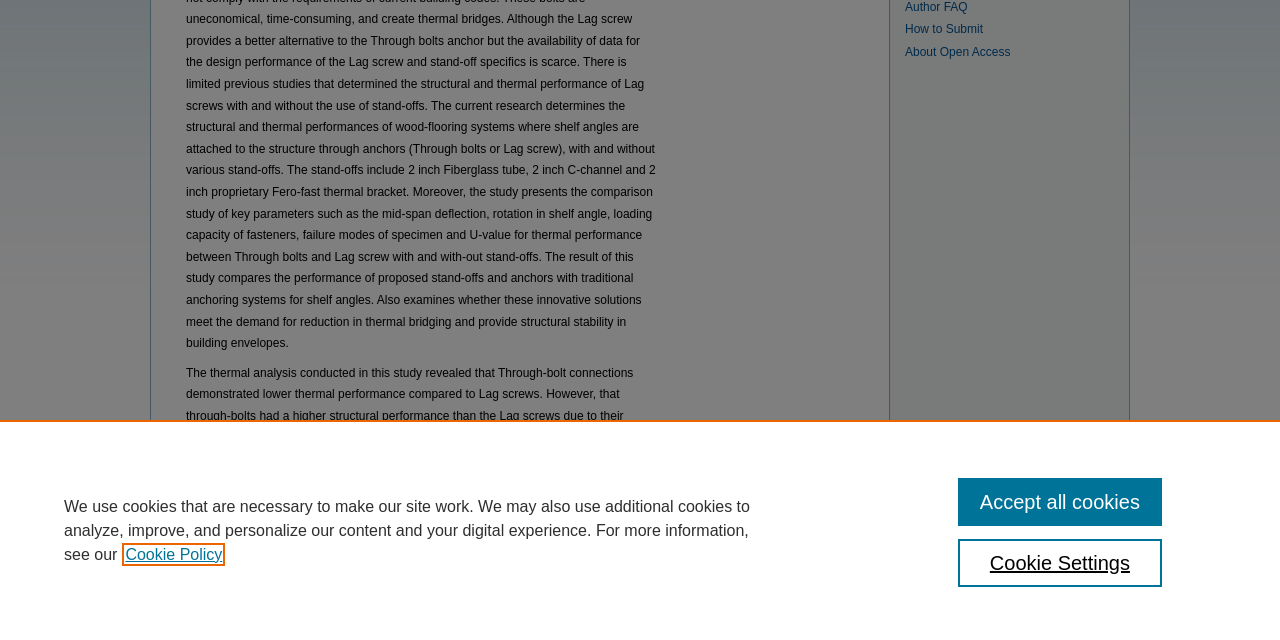Given the webpage screenshot, identify the bounding box of the UI element that matches this description: "Elsevier - Digital Commons".

[0.695, 0.775, 0.883, 0.892]